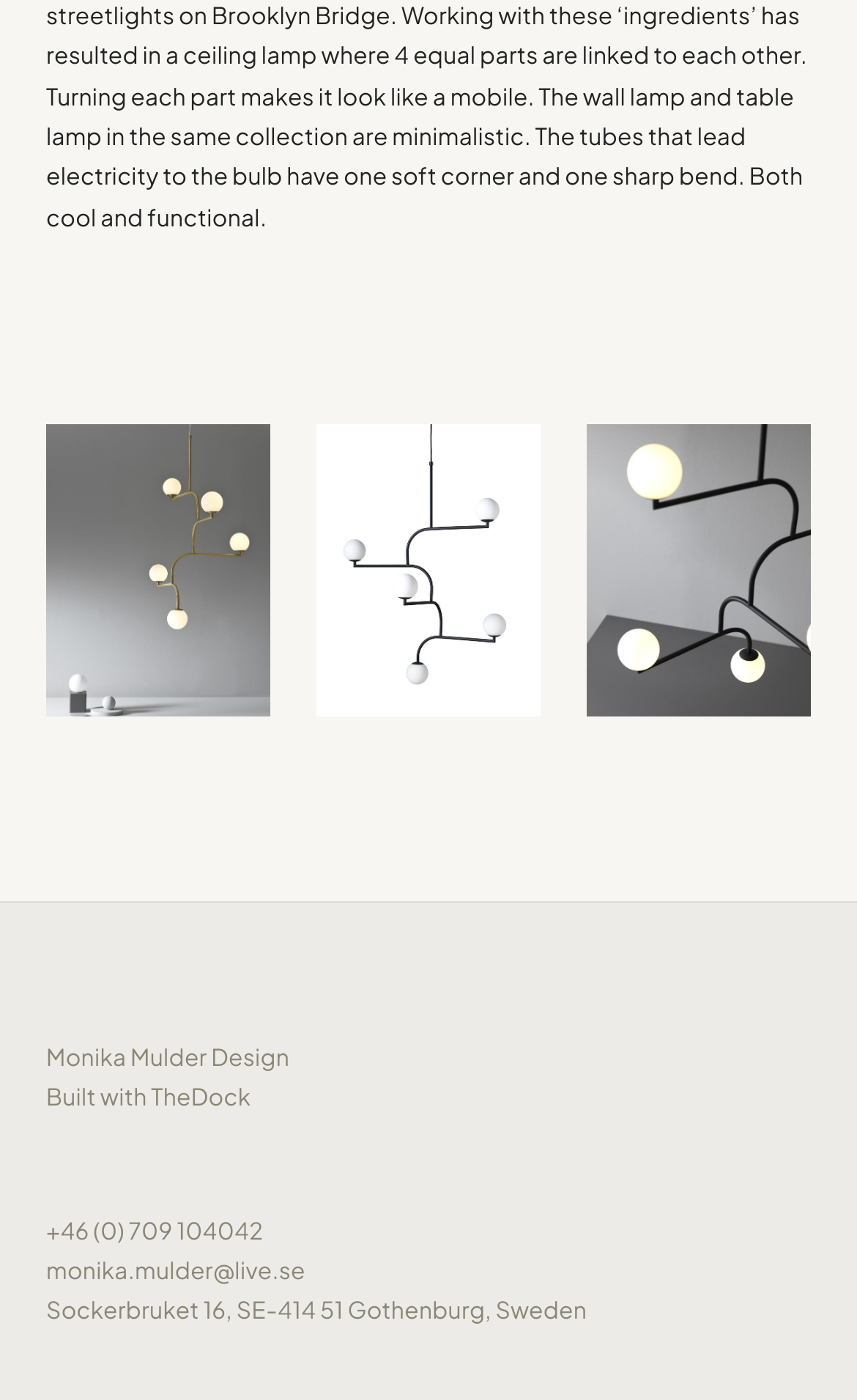Give the bounding box coordinates for this UI element: "Built with TheDock". The coordinates should be four float numbers between 0 and 1, arranged as [left, top, right, bottom].

[0.054, 0.774, 0.293, 0.796]